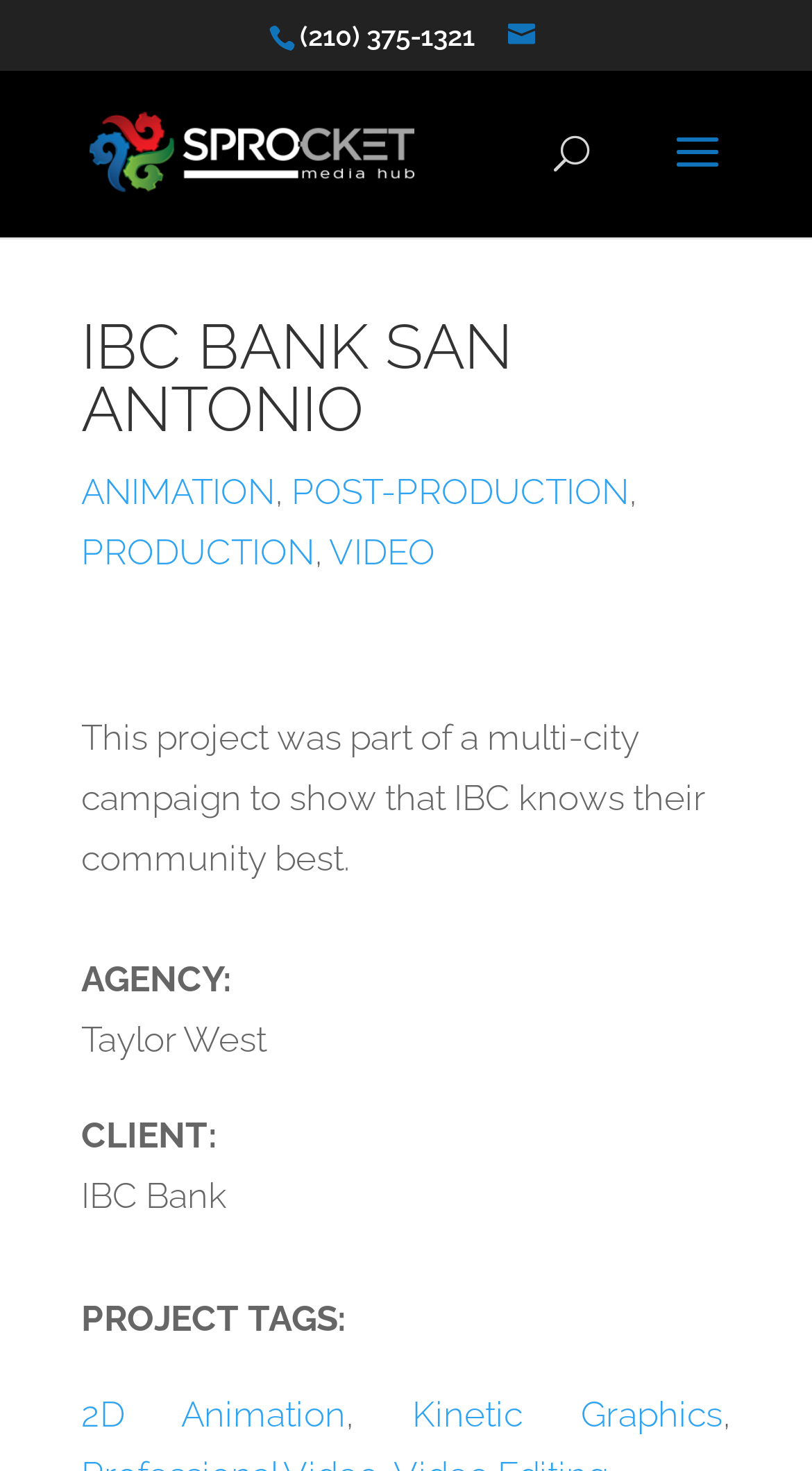Find the bounding box coordinates of the clickable area required to complete the following action: "call the phone number".

[0.369, 0.014, 0.585, 0.035]